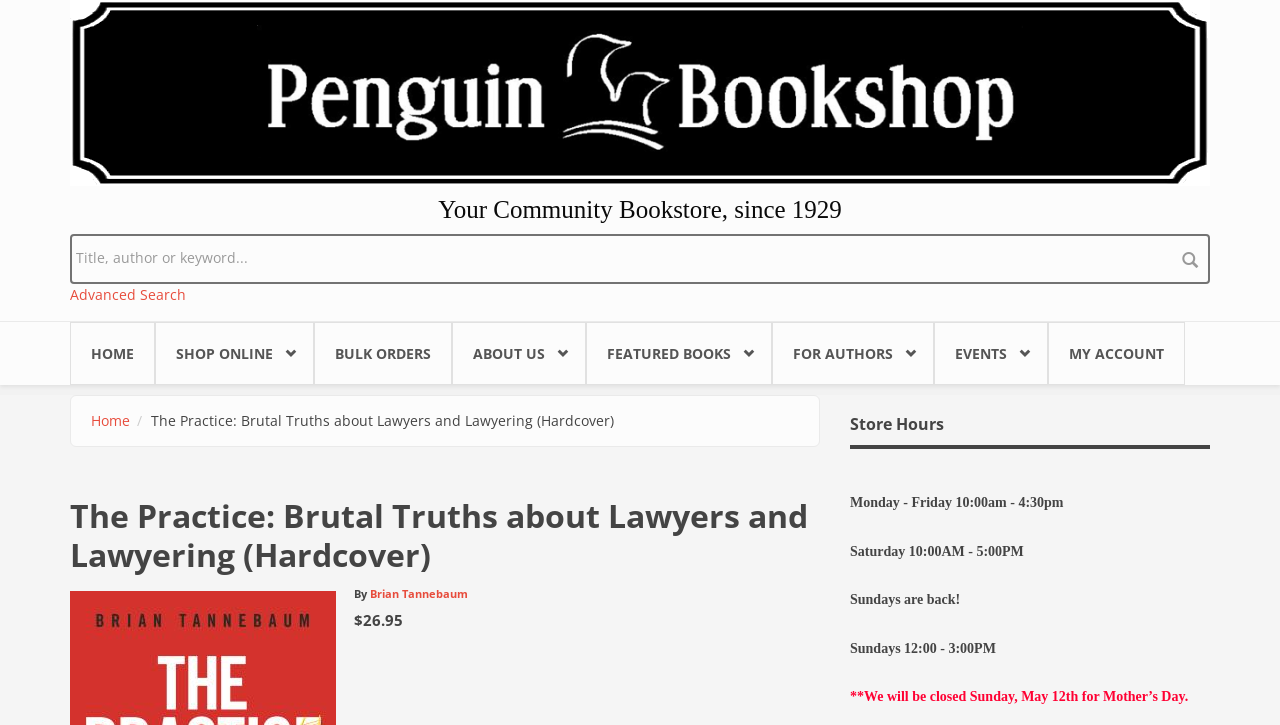Describe all the significant parts and information present on the webpage.

This webpage is about a book titled "The Practice: Brutal Truths about Lawyers and Lawyering (Hardcover)" on the Penguin Bookshop website. At the top left corner, there is a link to skip to the main content. Next to it, on the top center, is the Penguin Bookshop logo, which is an image. Below the logo, there is a static text stating "Your Community Bookstore, since 1929".

On the top right side, there is a search form with a textbox to input search queries, a search button, and an advanced search link. Below the search form, there are several links to navigate to different sections of the website, including HOME, SHOP ONLINE, BULK ORDERS, ABOUT US, FEATURED BOOKS, FOR AUTHORS, EVENTS, and MY ACCOUNT.

Below the navigation links, there is a breadcrumb list showing the current page's location in the website hierarchy. The breadcrumb list consists of two links: "Home" and the title of the book.

The main content of the webpage is about the book, with a heading displaying the book title. Below the heading, there is a link to the author's name, Brian Tannebaum. The book's price, $26.95, is displayed next to the author's link.

On the right side of the webpage, there is a section displaying the store hours. The store hours are listed for Monday to Friday, Saturday, and Sundays, with a note that the store will be closed on Mother's Day.